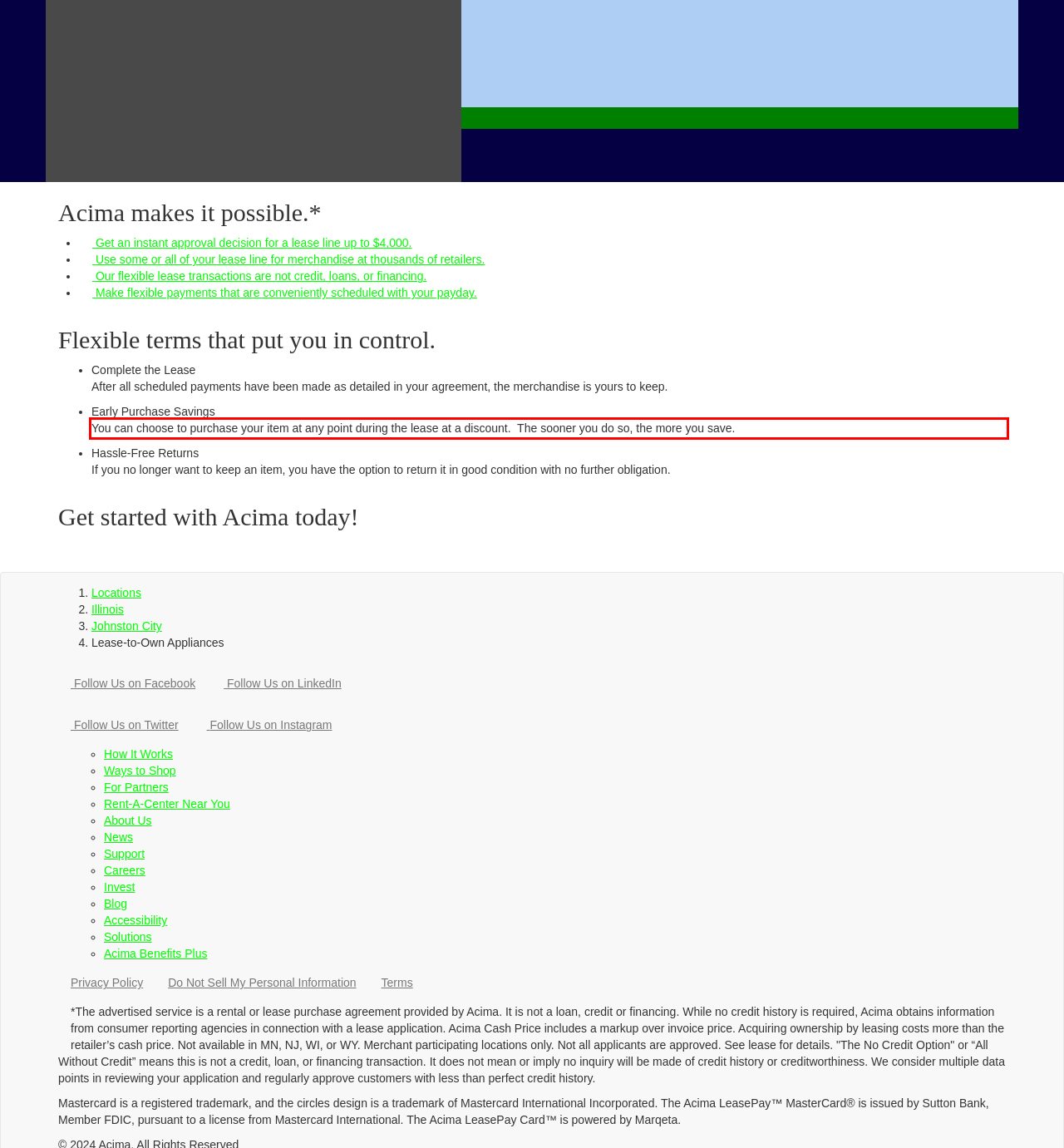You have a screenshot of a webpage with a red bounding box. Use OCR to generate the text contained within this red rectangle.

You can choose to purchase your item at any point during the lease at a discount. The sooner you do so, the more you save.